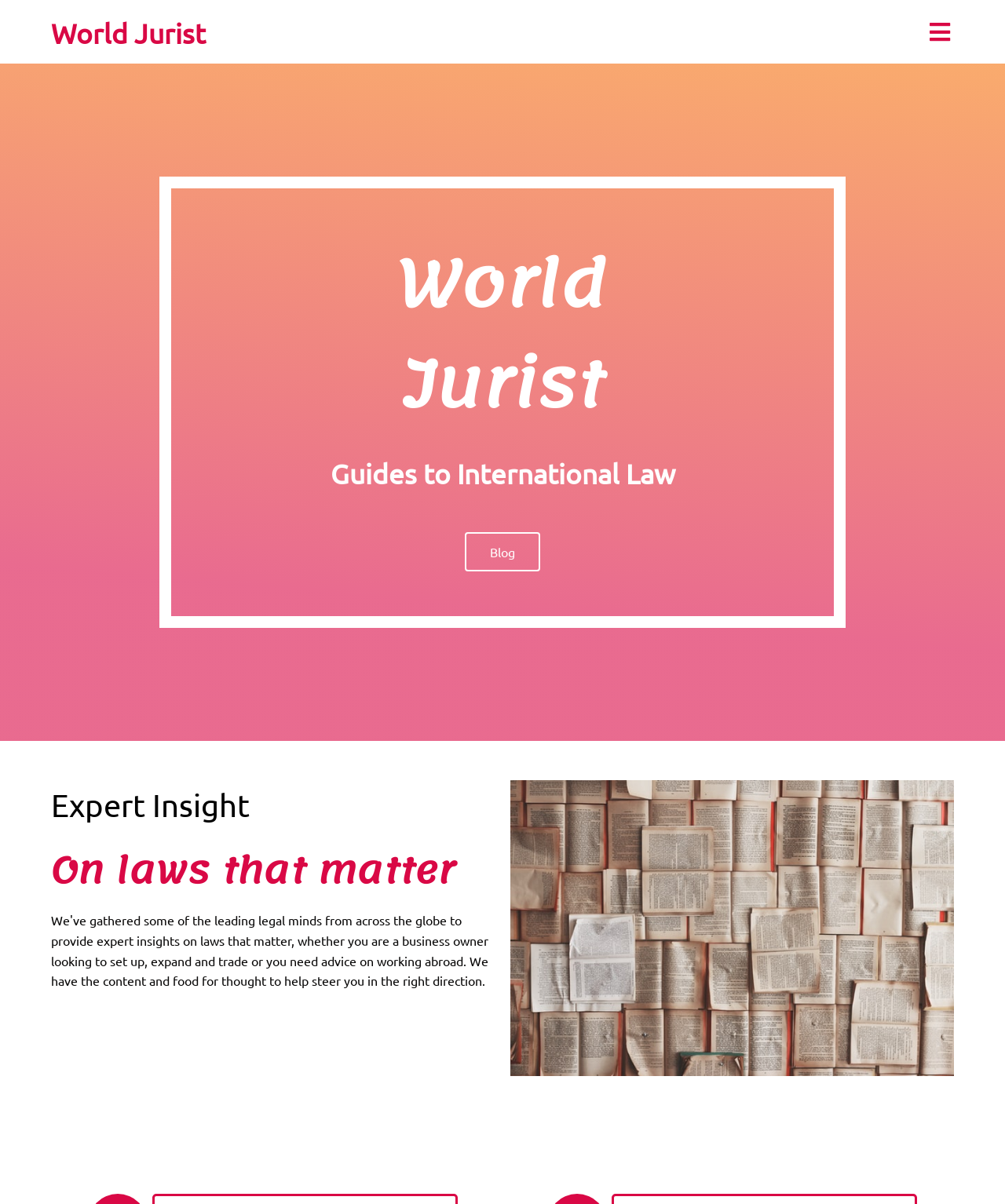Find the bounding box coordinates of the UI element according to this description: "Blog".

[0.462, 0.442, 0.538, 0.474]